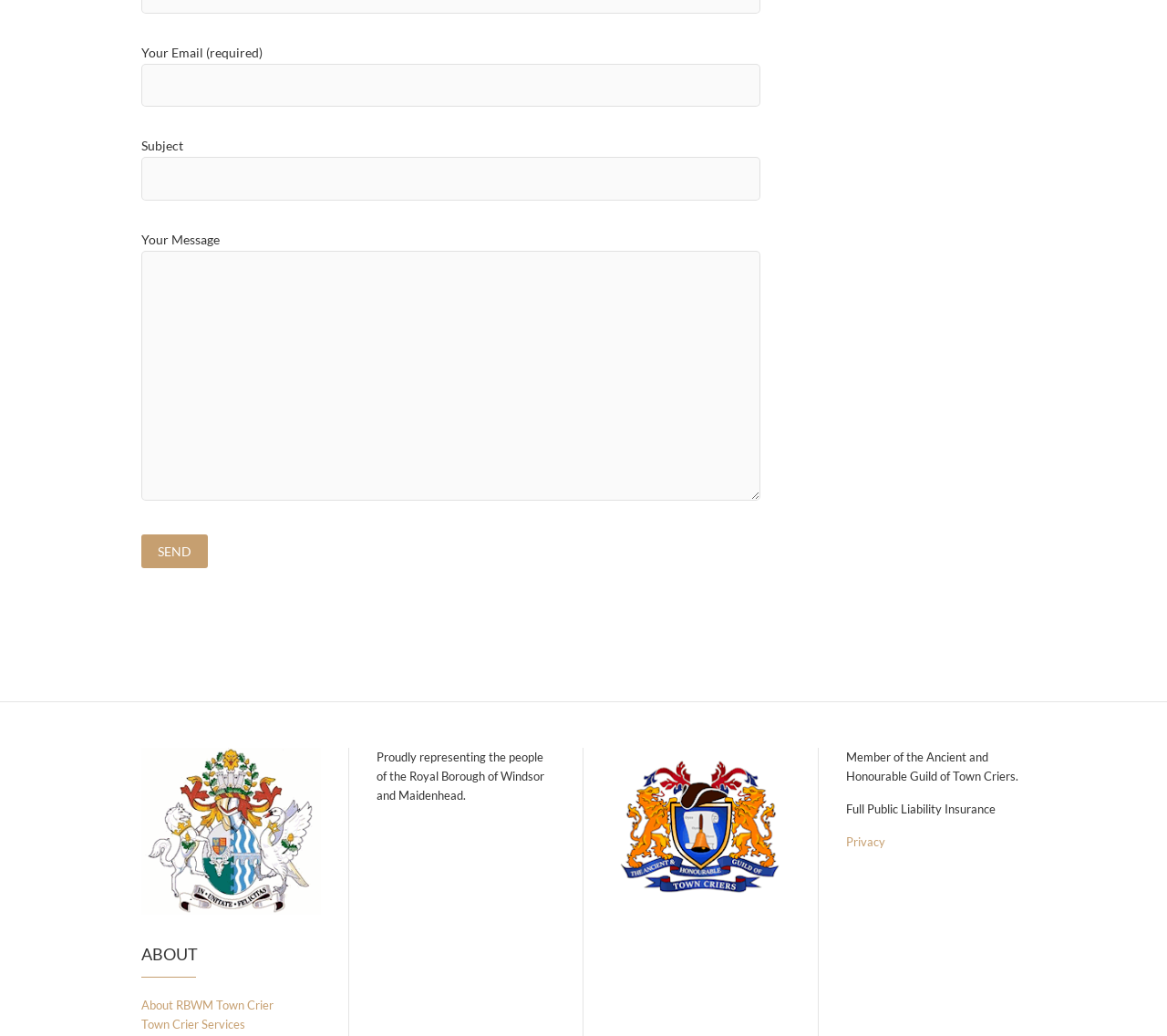What type of insurance does the town crier have?
Identify the answer in the screenshot and reply with a single word or phrase.

Public Liability Insurance